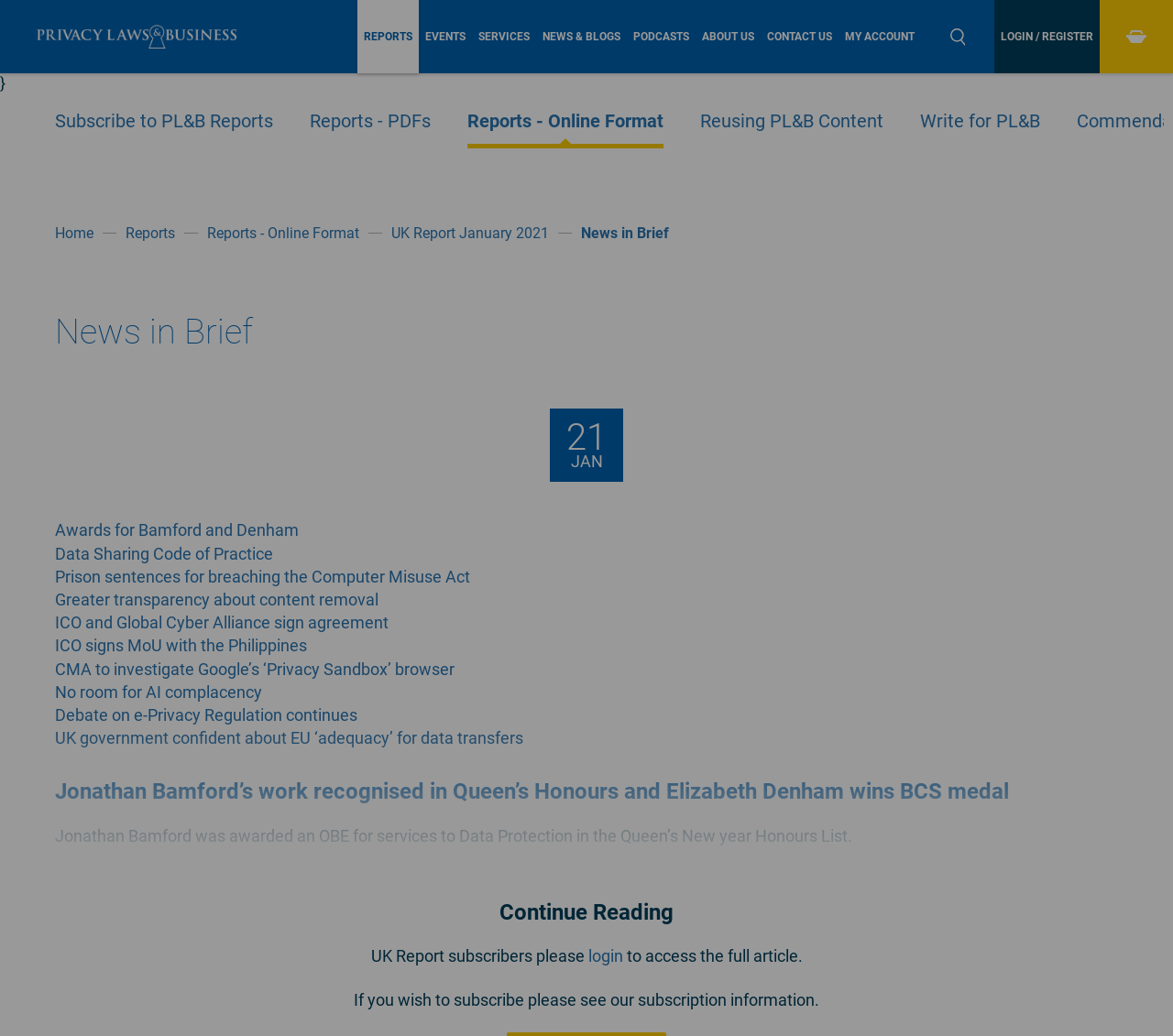Show me the bounding box coordinates of the clickable region to achieve the task as per the instruction: "Click on the 'REPORTS' link".

[0.305, 0.0, 0.357, 0.071]